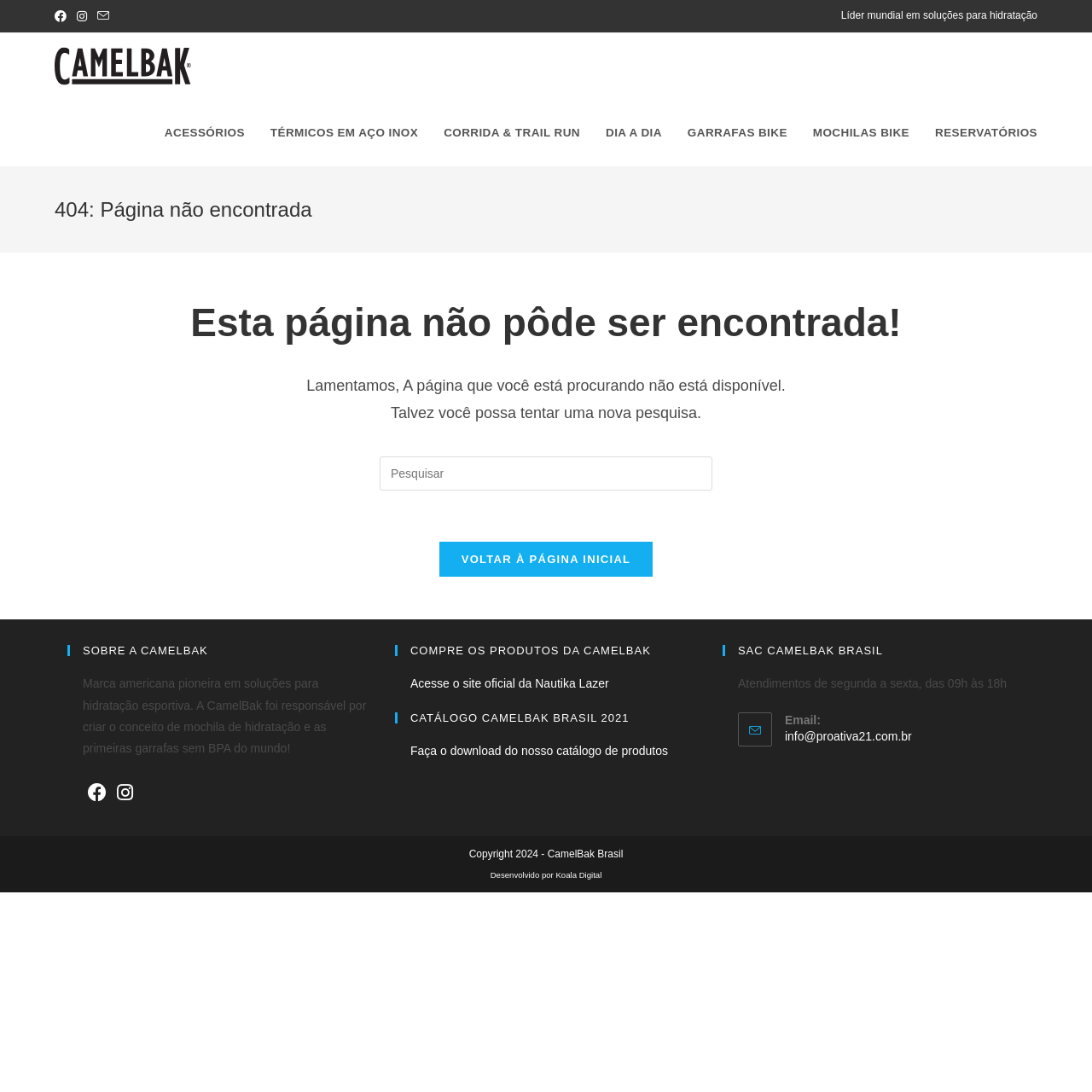Explain the webpage's layout and main content in detail.

This webpage is a 404 error page from CamelBak Brasil, a leading global brand in hydration solutions. At the top, there is a static text stating the brand's position as a world leader in hydration solutions. Below it, there are three social media links: Facebook, Instagram, and an email link.

On the left side, there is a layout table with a link to the CamelBak Brasil website, accompanied by an image. Below it, there are seven links to different categories: accessories, stainless steel thermoses, running and trail running, daily use, bike bottles, bike backpacks, and reservoirs.

The main content of the page is divided into two sections. The first section has a heading "404: Page not found" and a static text apologizing for the page not being available. Below it, there is a search box to search the site. On the right side, there is a link to return to the homepage.

The second section has three columns of information about CamelBak Brasil. The first column has a heading "About CamelBak" and a static text describing the brand's history and achievements. Below it, there are links to Facebook and Instagram. The second column has a heading "Buy CamelBak products" and a link to the official Nautika Lazer website. The third column has a heading "CamelBak Brasil 2021 catalog" and a link to download the catalog. Below it, there is a heading "SAC CamelBak Brasil" with contact information, including email and office hours.

At the bottom of the page, there is a copyright notice and a statement indicating that the site was developed by Koala Digital.